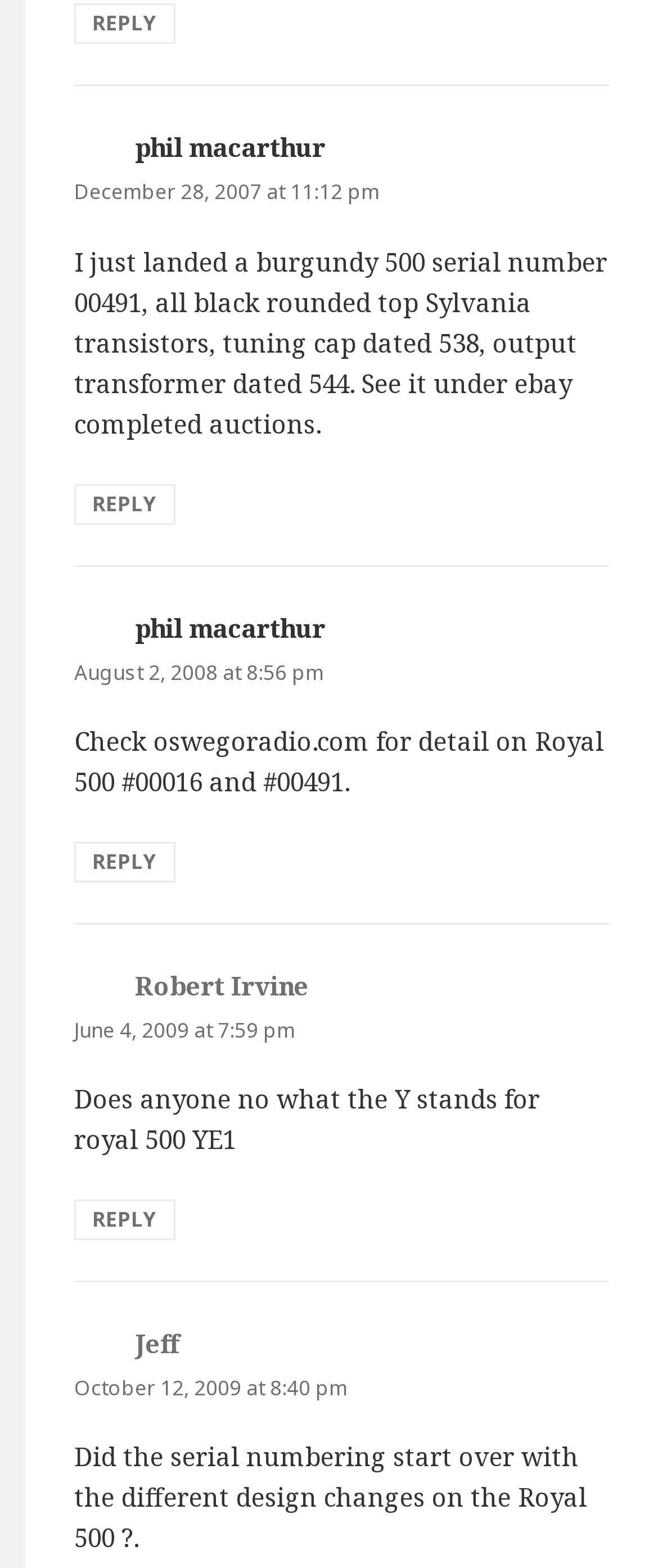Find and specify the bounding box coordinates that correspond to the clickable region for the instruction: "View phil macarthur's profile".

[0.205, 0.083, 0.494, 0.105]